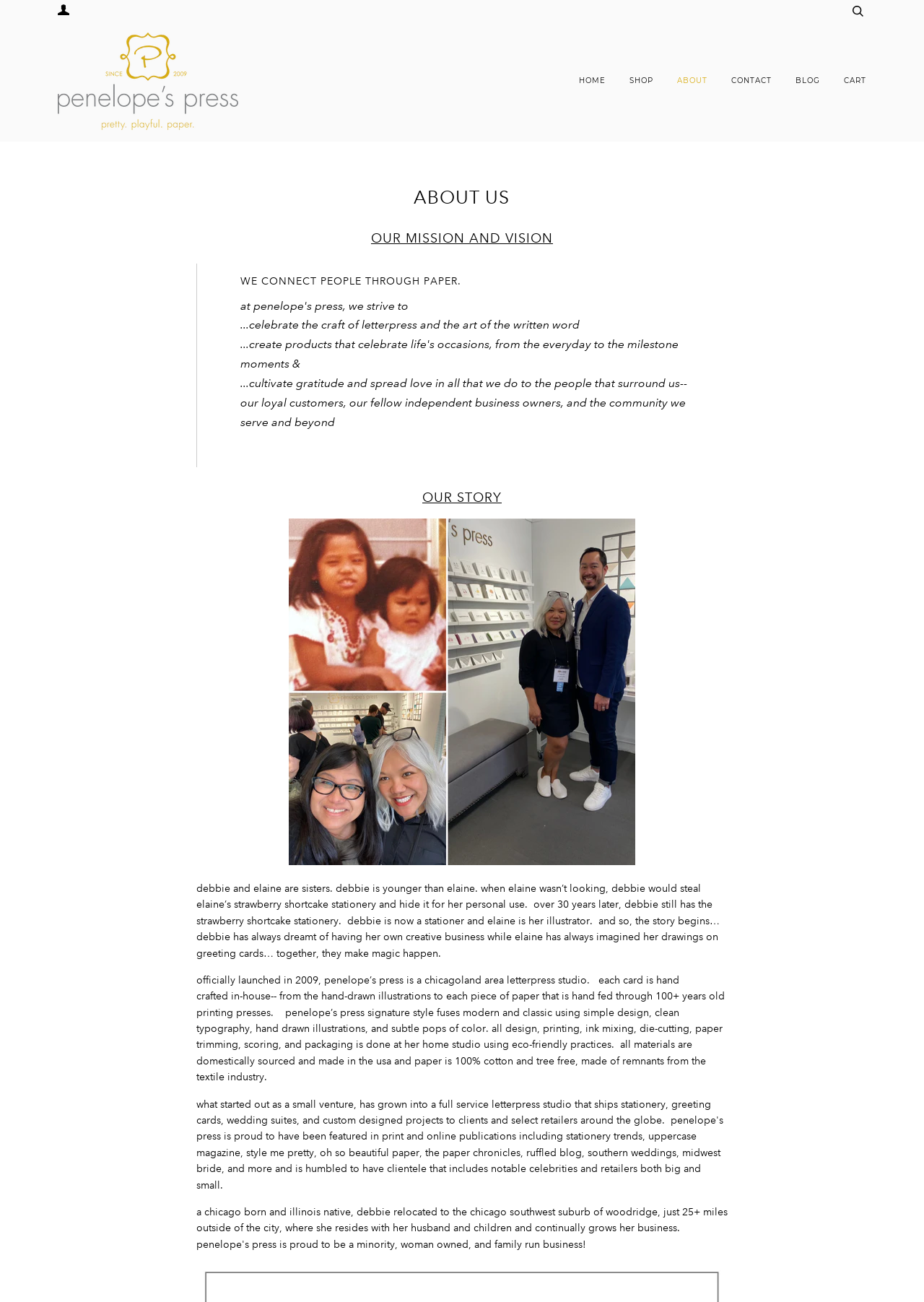Provide the bounding box coordinates of the section that needs to be clicked to accomplish the following instruction: "Search for something."

[0.918, 0.001, 0.938, 0.016]